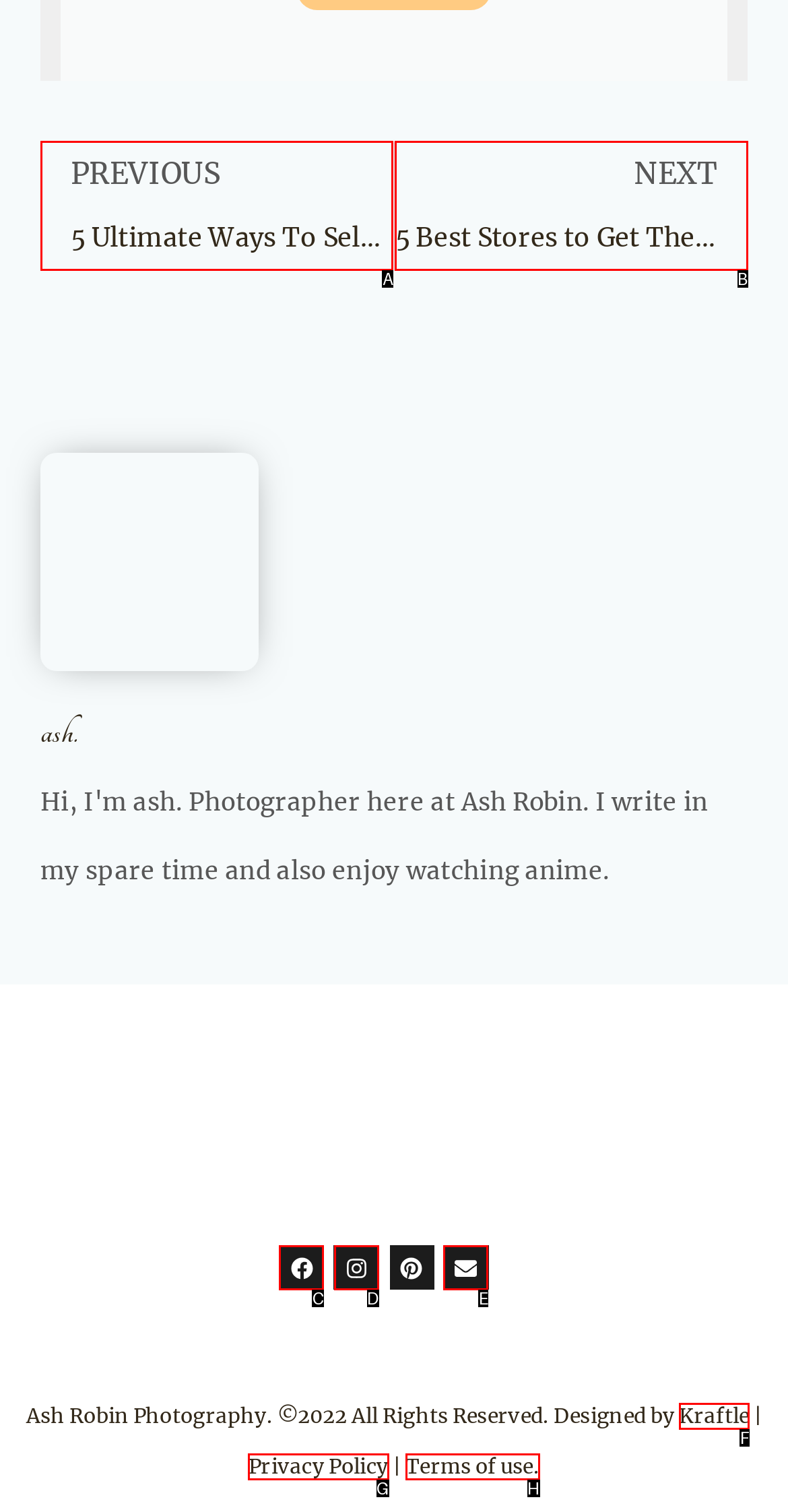Match the HTML element to the description: Privacy Policy. Respond with the letter of the correct option directly.

G